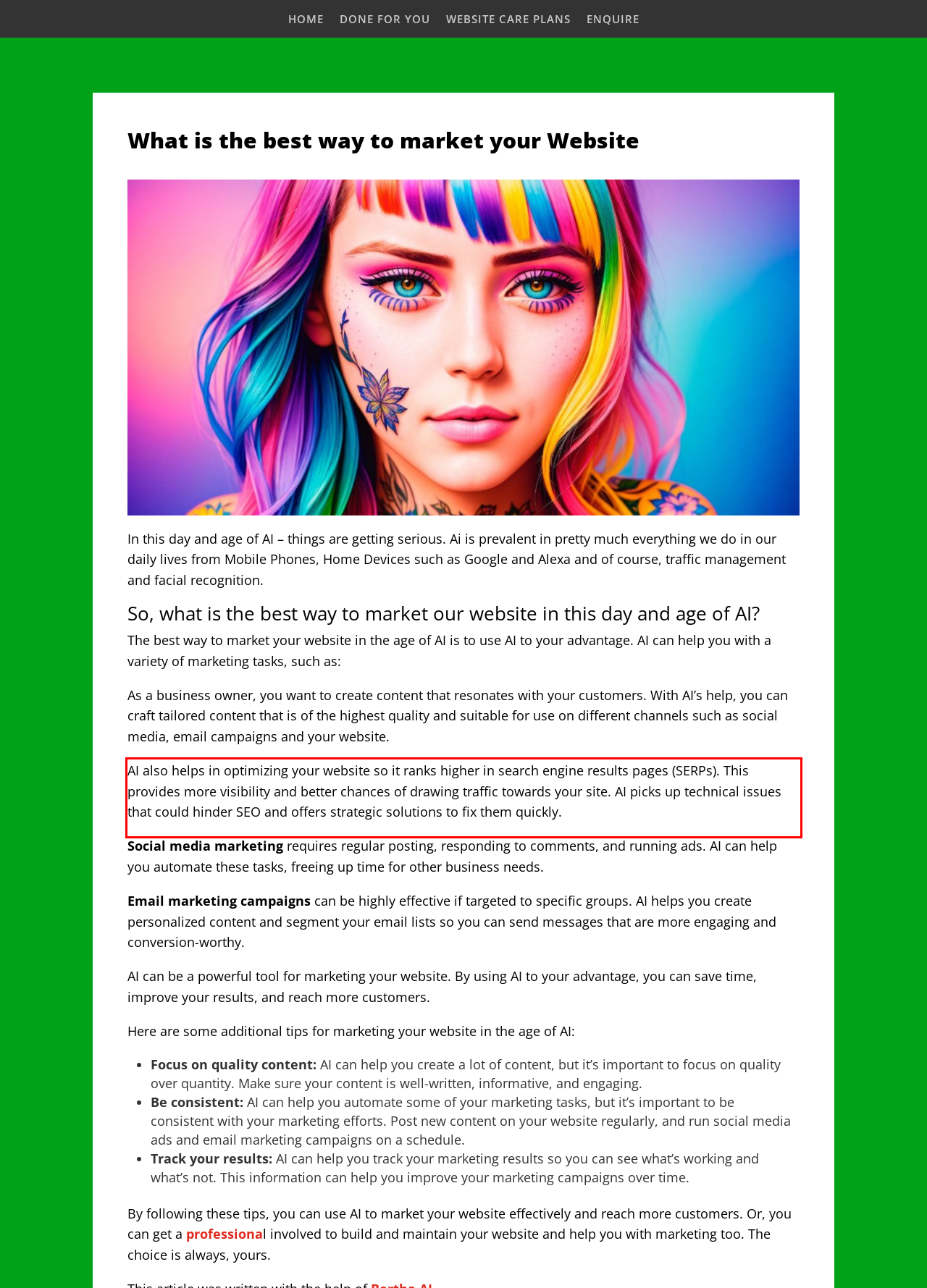You are given a screenshot with a red rectangle. Identify and extract the text within this red bounding box using OCR.

AI also helps in optimizing your website so it ranks higher in search engine results pages (SERPs). This provides more visibility and better chances of drawing traffic towards your site. AI picks up technical issues that could hinder SEO and offers strategic solutions to fix them quickly.